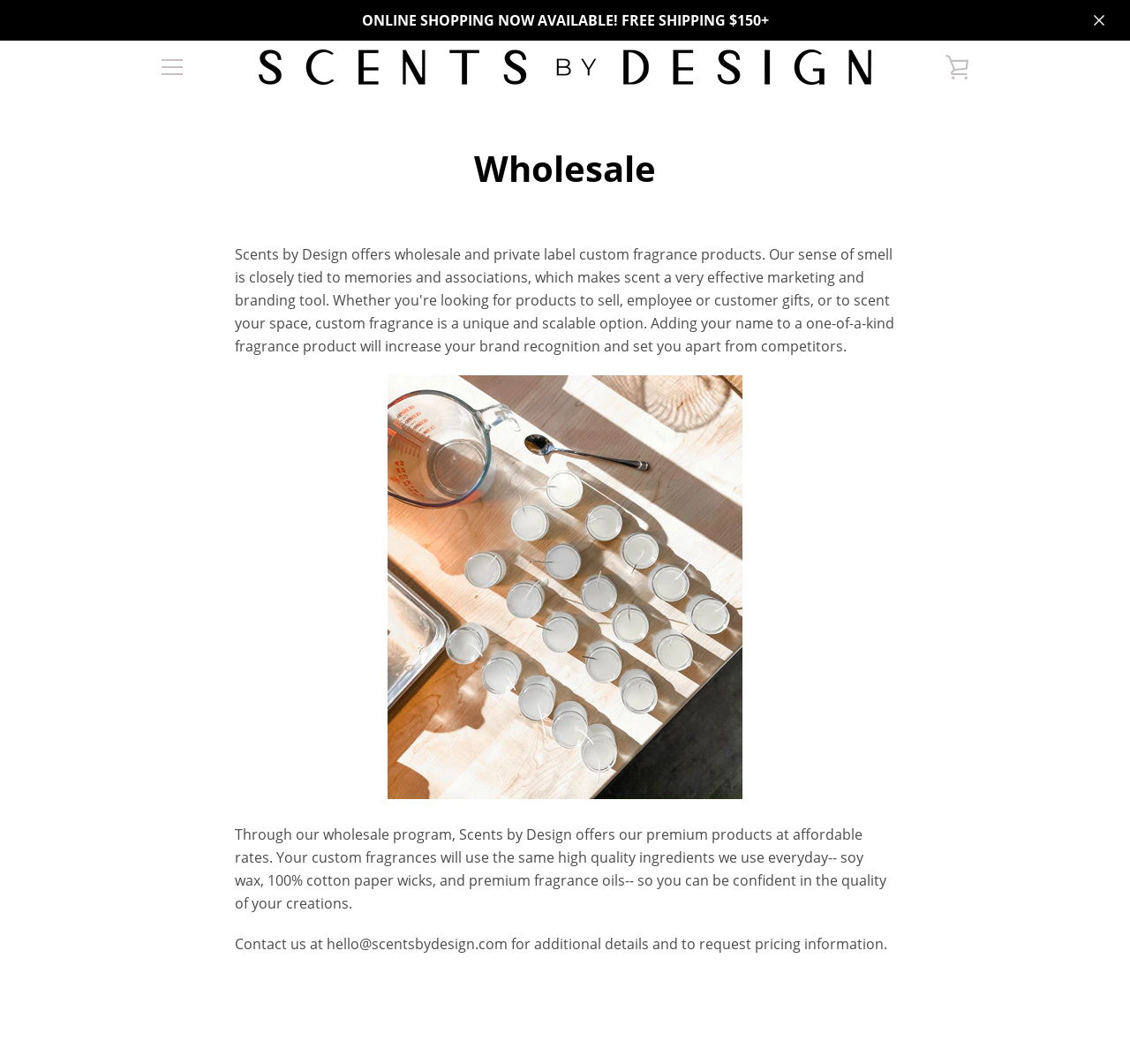Please identify the bounding box coordinates of the element I need to click to follow this instruction: "Click the MENU button".

[0.133, 0.042, 0.172, 0.084]